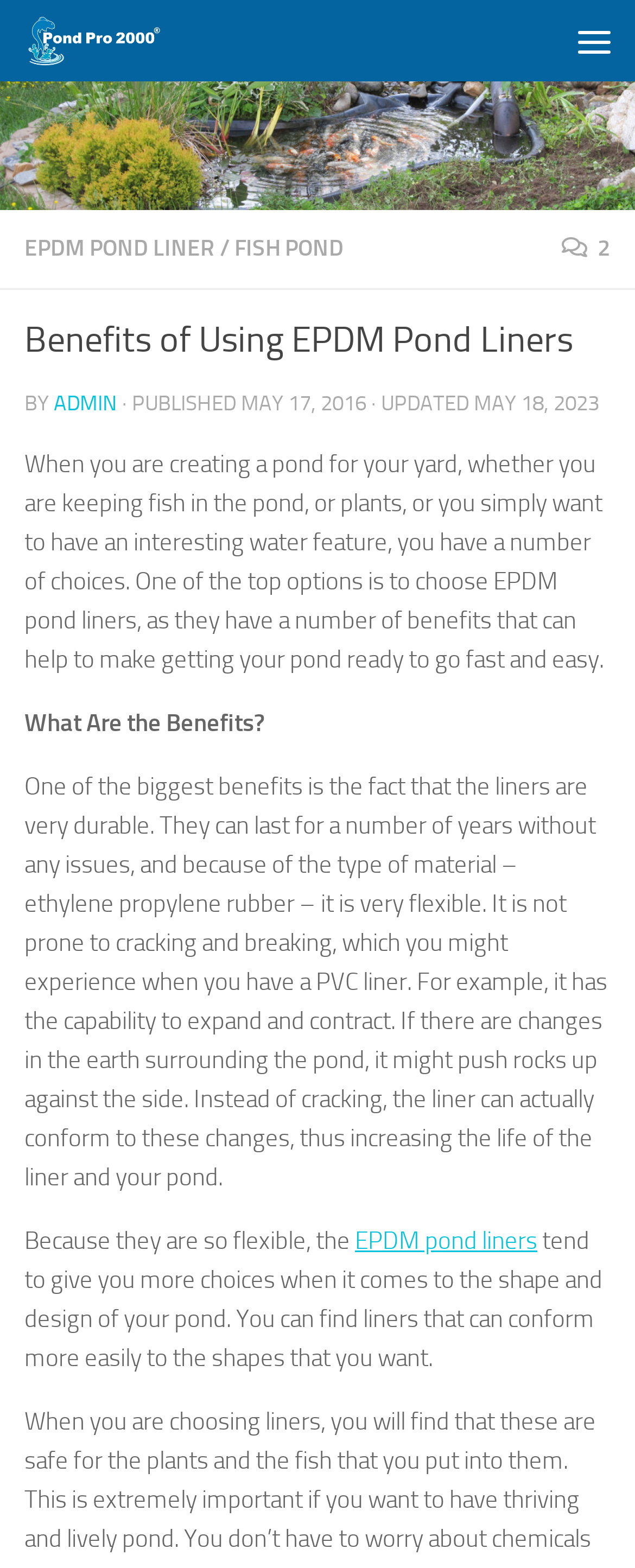Based on the element description, predict the bounding box coordinates (top-left x, top-left y, bottom-right x, bottom-right y) for the UI element in the screenshot: EPDM Pond Liner

[0.038, 0.15, 0.338, 0.167]